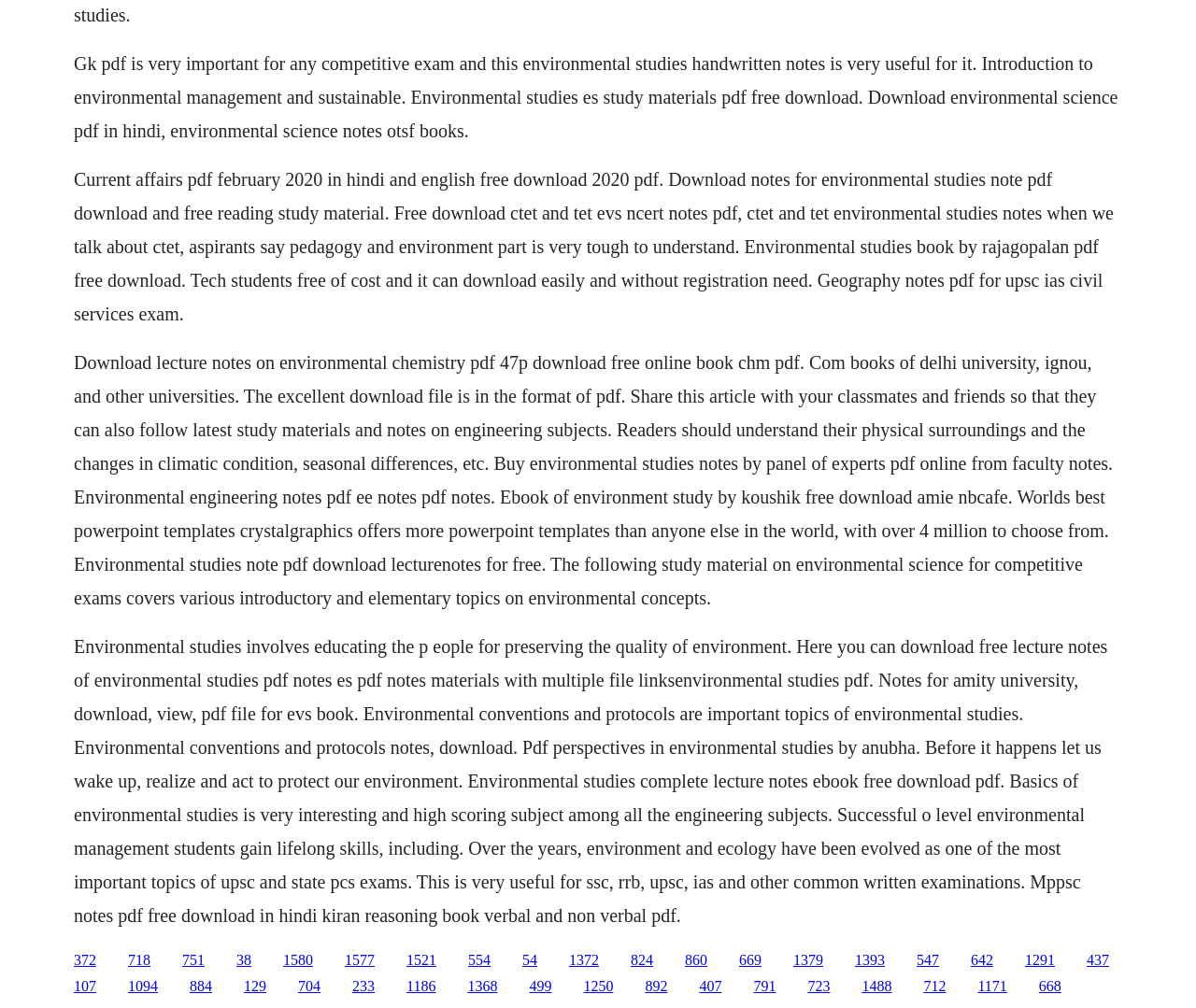What is the purpose of environmental studies?
Please provide a single word or phrase as your answer based on the image.

Preserving environment quality